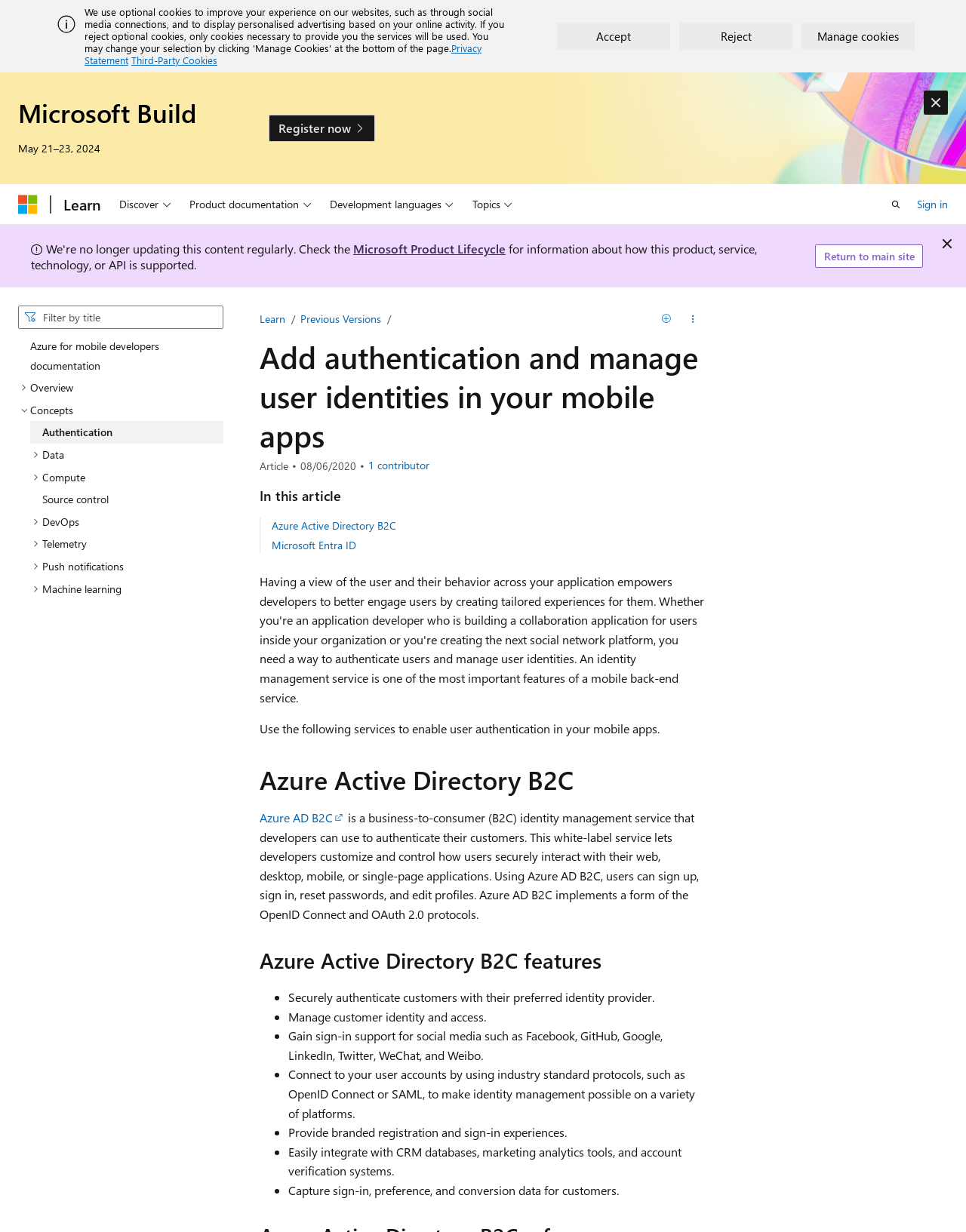Locate and provide the bounding box coordinates for the HTML element that matches this description: "Sign in".

[0.949, 0.158, 0.981, 0.173]